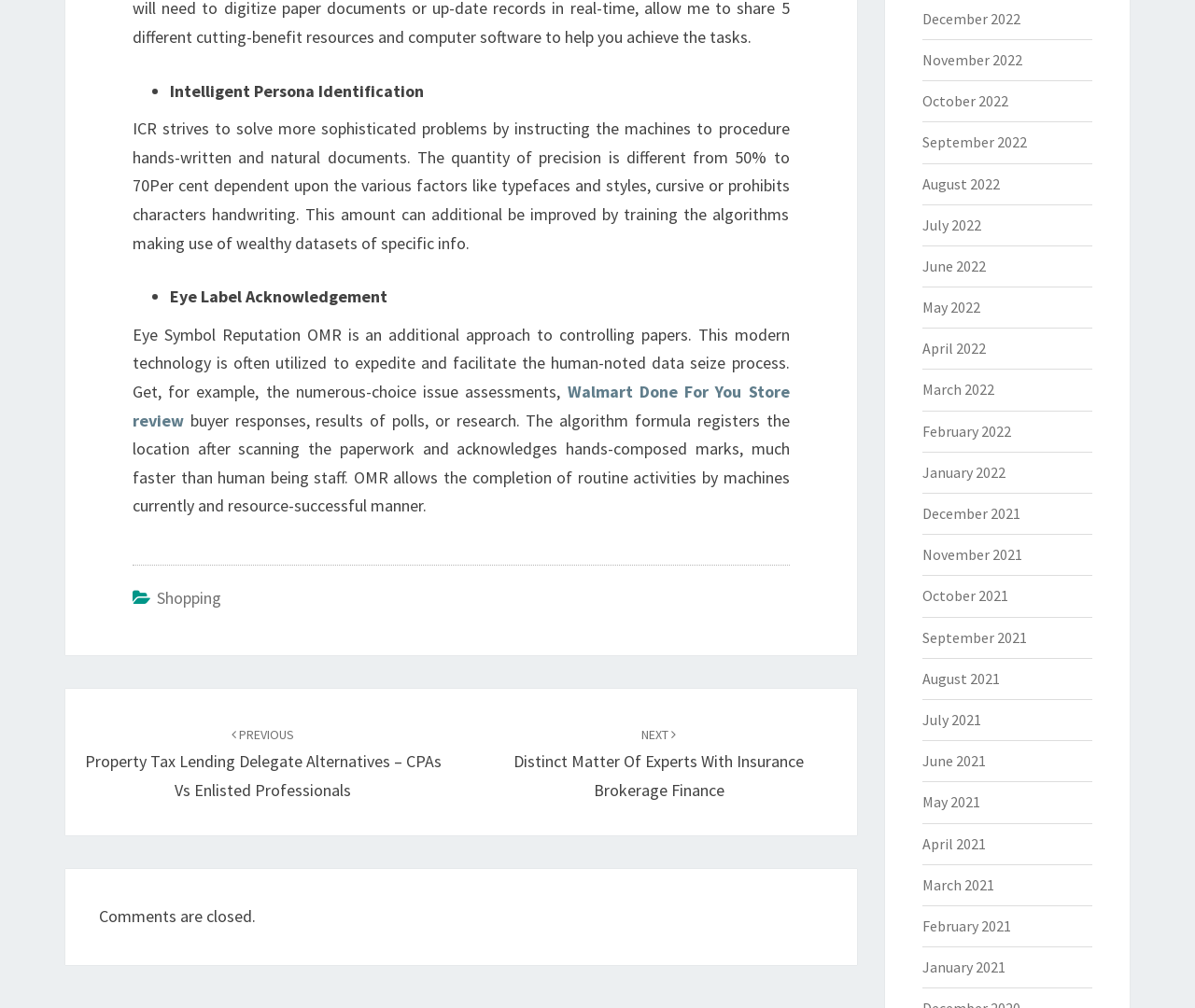Pinpoint the bounding box coordinates of the element that must be clicked to accomplish the following instruction: "Go to 'Shopping'". The coordinates should be in the format of four float numbers between 0 and 1, i.e., [left, top, right, bottom].

[0.131, 0.582, 0.185, 0.604]